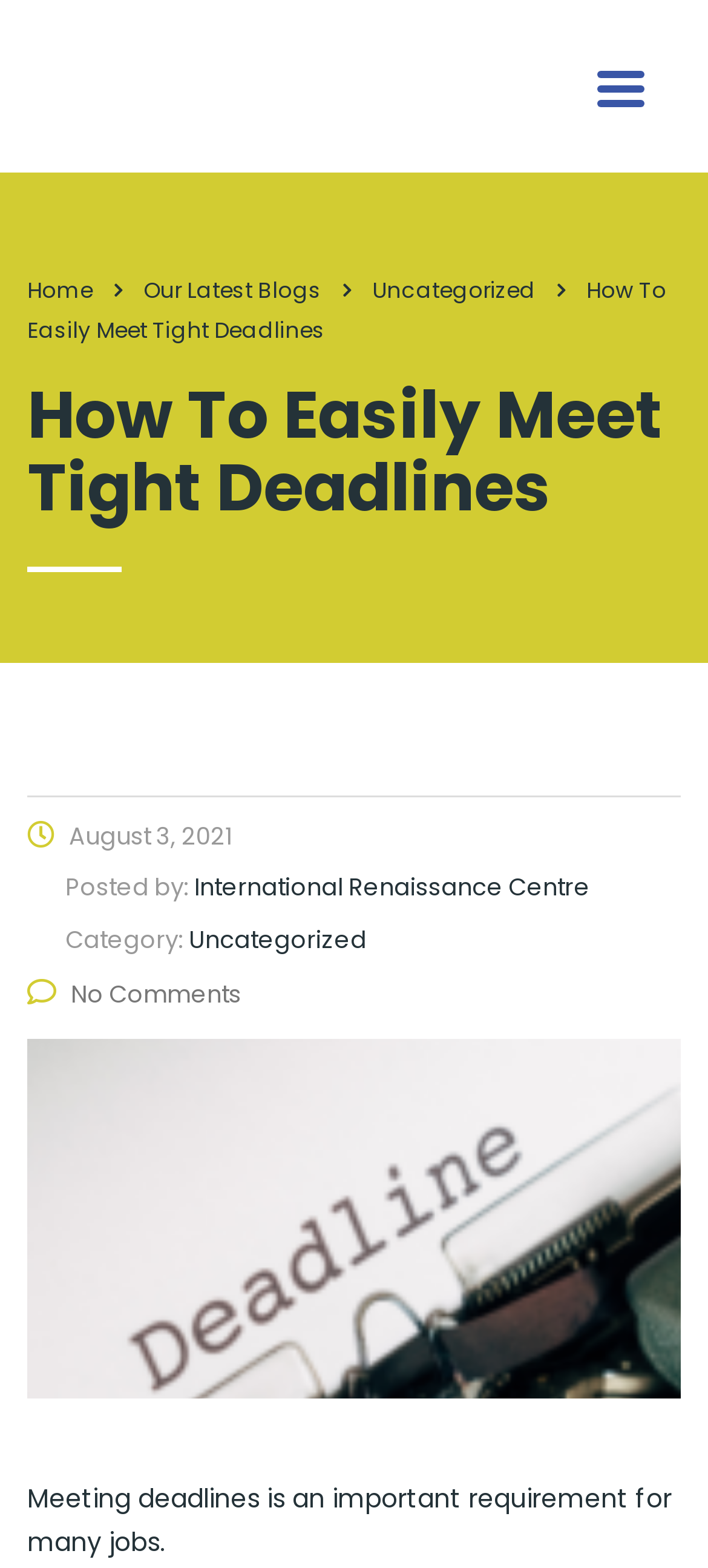Answer the question with a single word or phrase: 
What is the date of publication of the article?

August 3, 2021